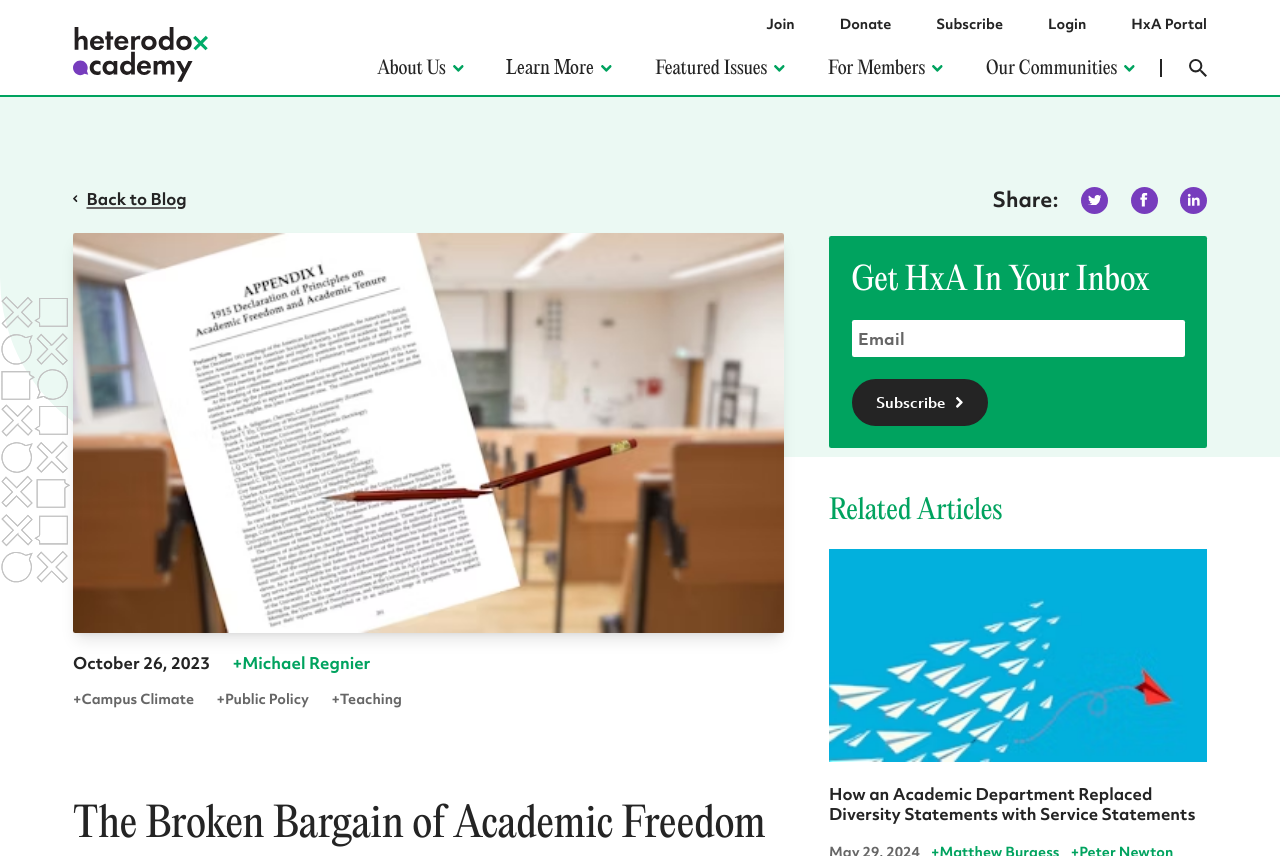Please identify the bounding box coordinates of the clickable region that I should interact with to perform the following instruction: "Search for something". The coordinates should be expressed as four float numbers between 0 and 1, i.e., [left, top, right, bottom].

[0.929, 0.068, 0.943, 0.089]